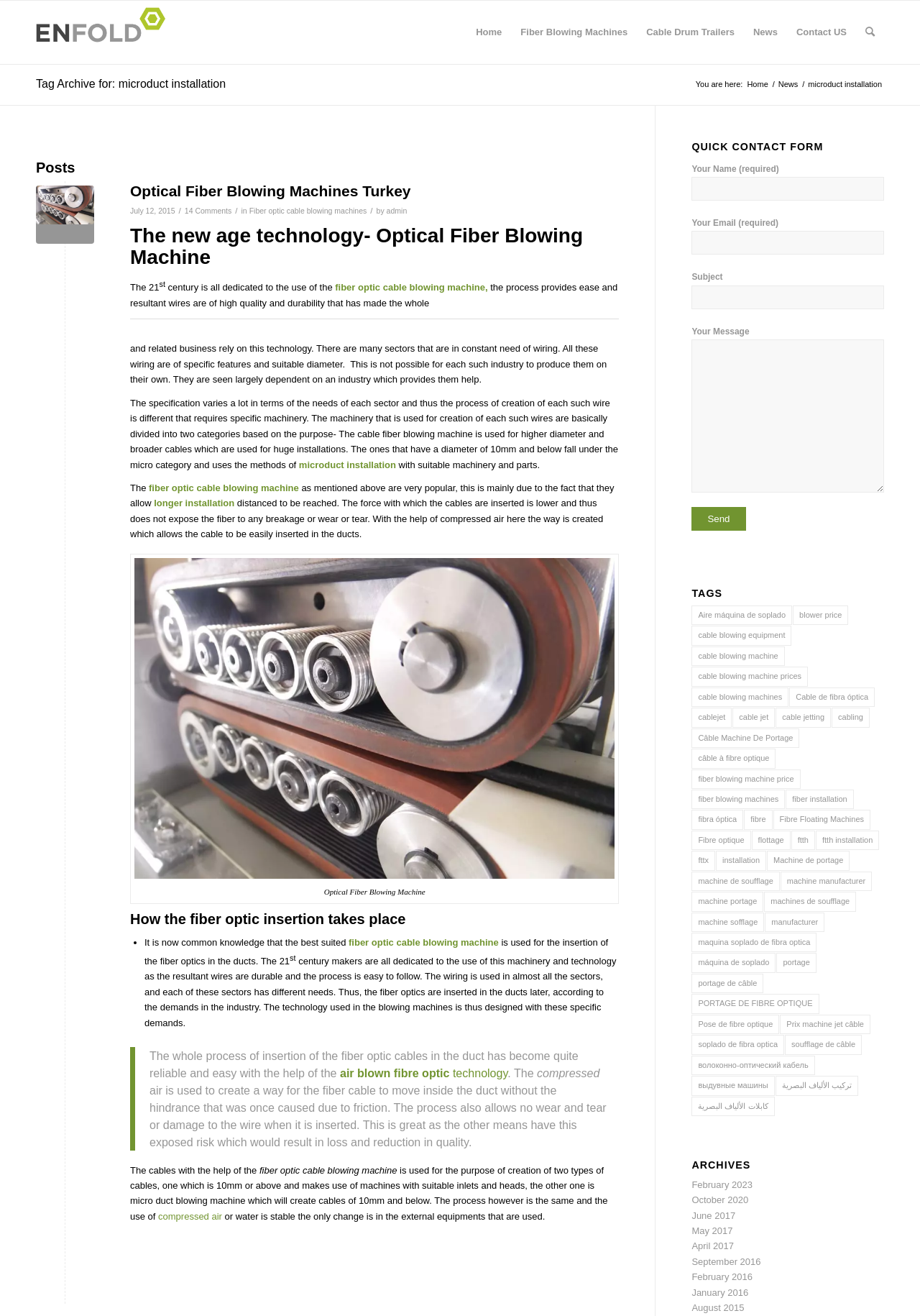Answer this question in one word or a short phrase: What are the two types of cables created by the fiber optic cable blowing machine?

10mm or above and 10mm or below